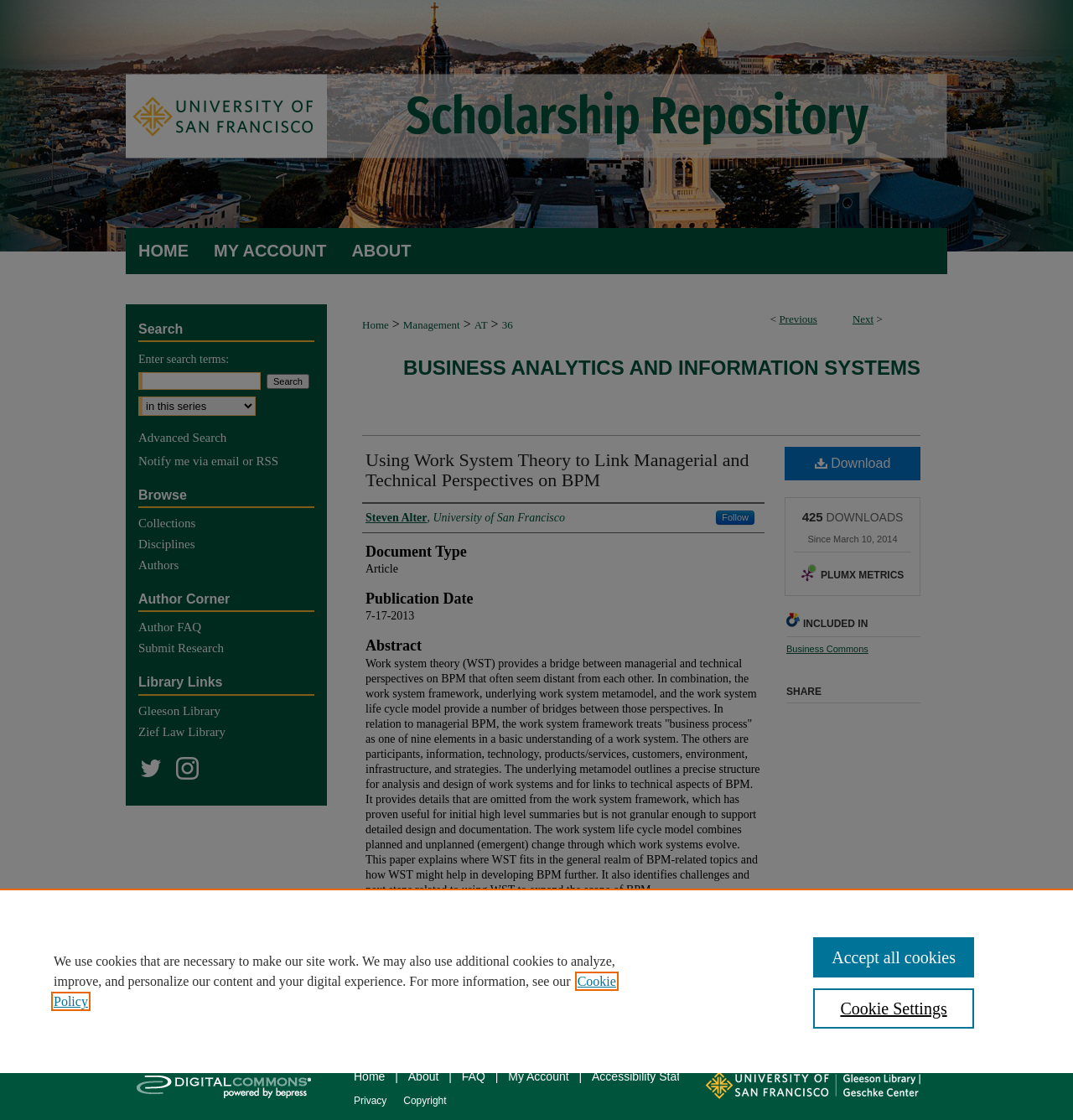Please analyze the image and give a detailed answer to the question:
What is the type of document?

I found the type of document by looking at the static text element with the text 'Article' which is located under the 'Document Type' heading.